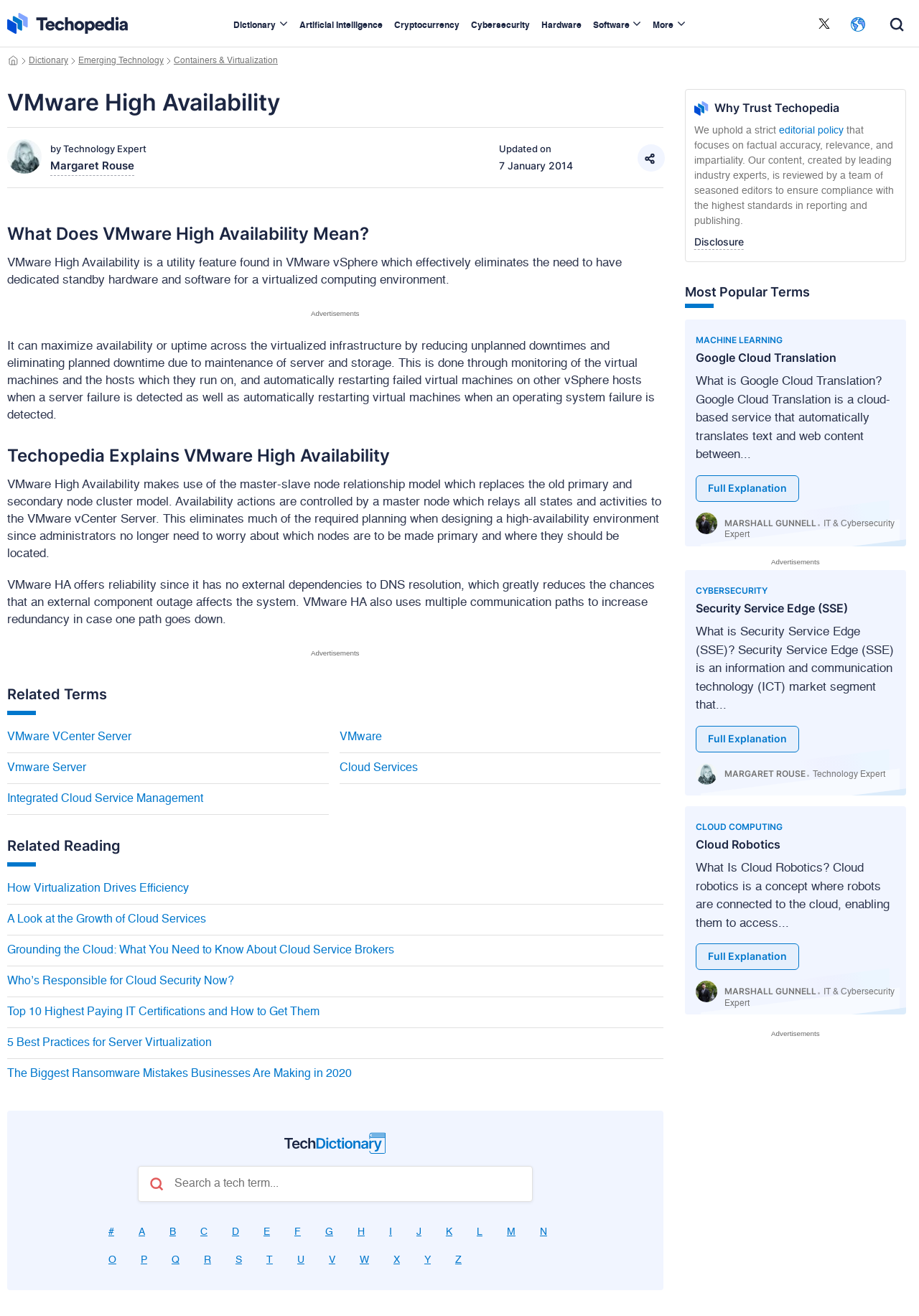Identify the bounding box for the element characterized by the following description: "Containers & Virtualization".

[0.189, 0.043, 0.302, 0.05]